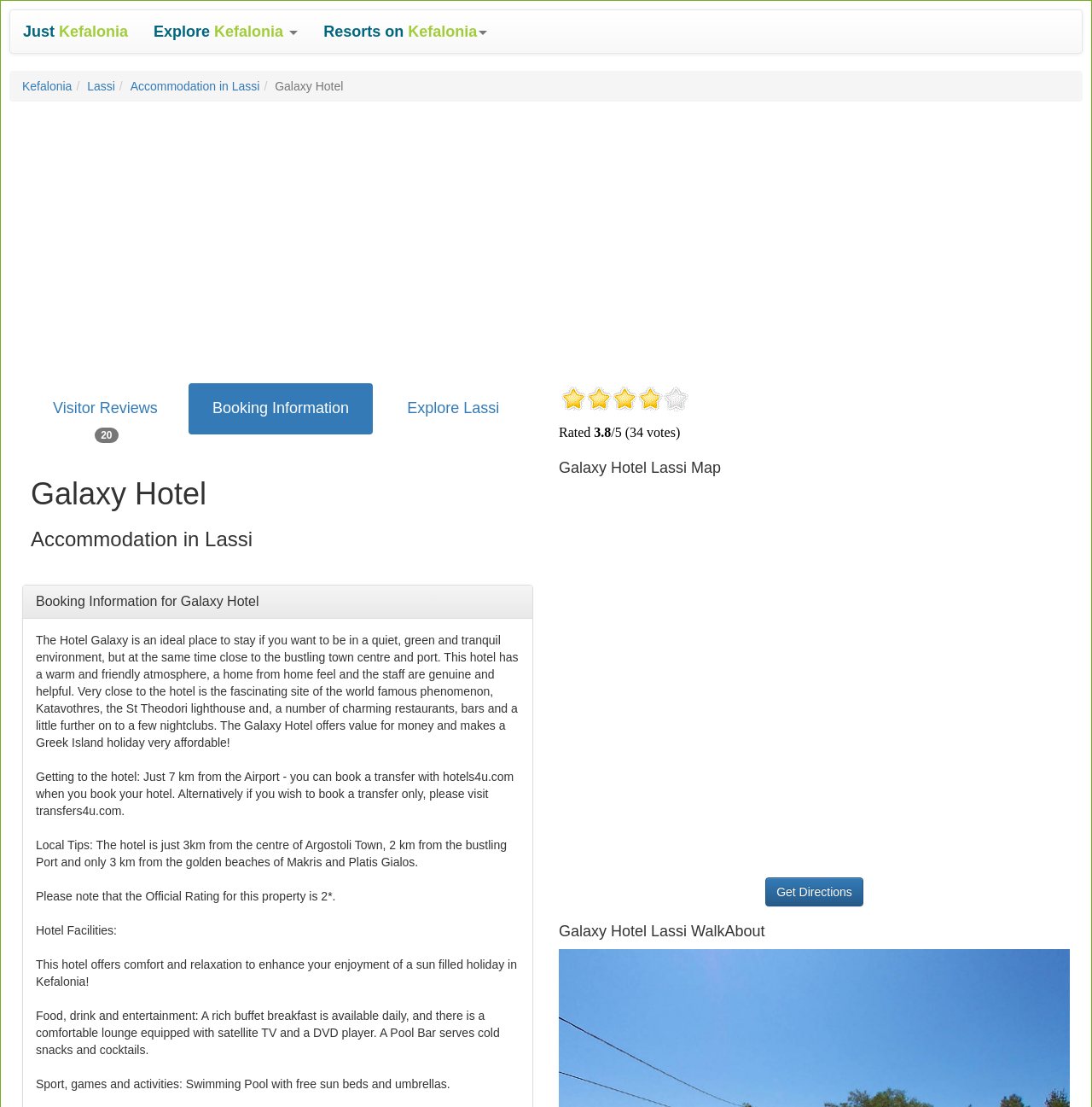Please find the bounding box coordinates of the element that you should click to achieve the following instruction: "Click on 'Next post: The Lab, by Jack Heath'". The coordinates should be presented as four float numbers between 0 and 1: [left, top, right, bottom].

None